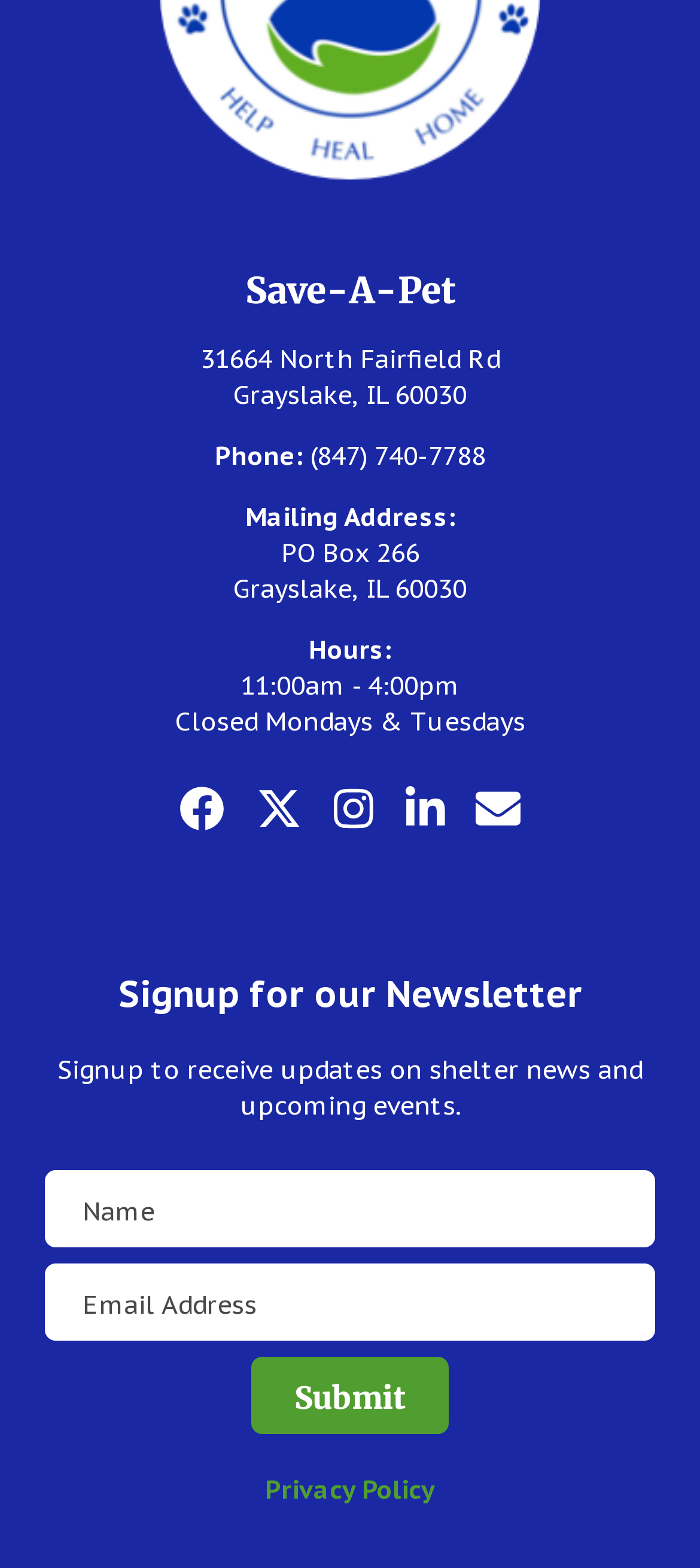What is the phone number of Save-A-Pet?
Please give a detailed and thorough answer to the question, covering all relevant points.

I found the phone number by looking at the element with the text 'Phone:' and its adjacent link element with the text '(847) 740-7788'.